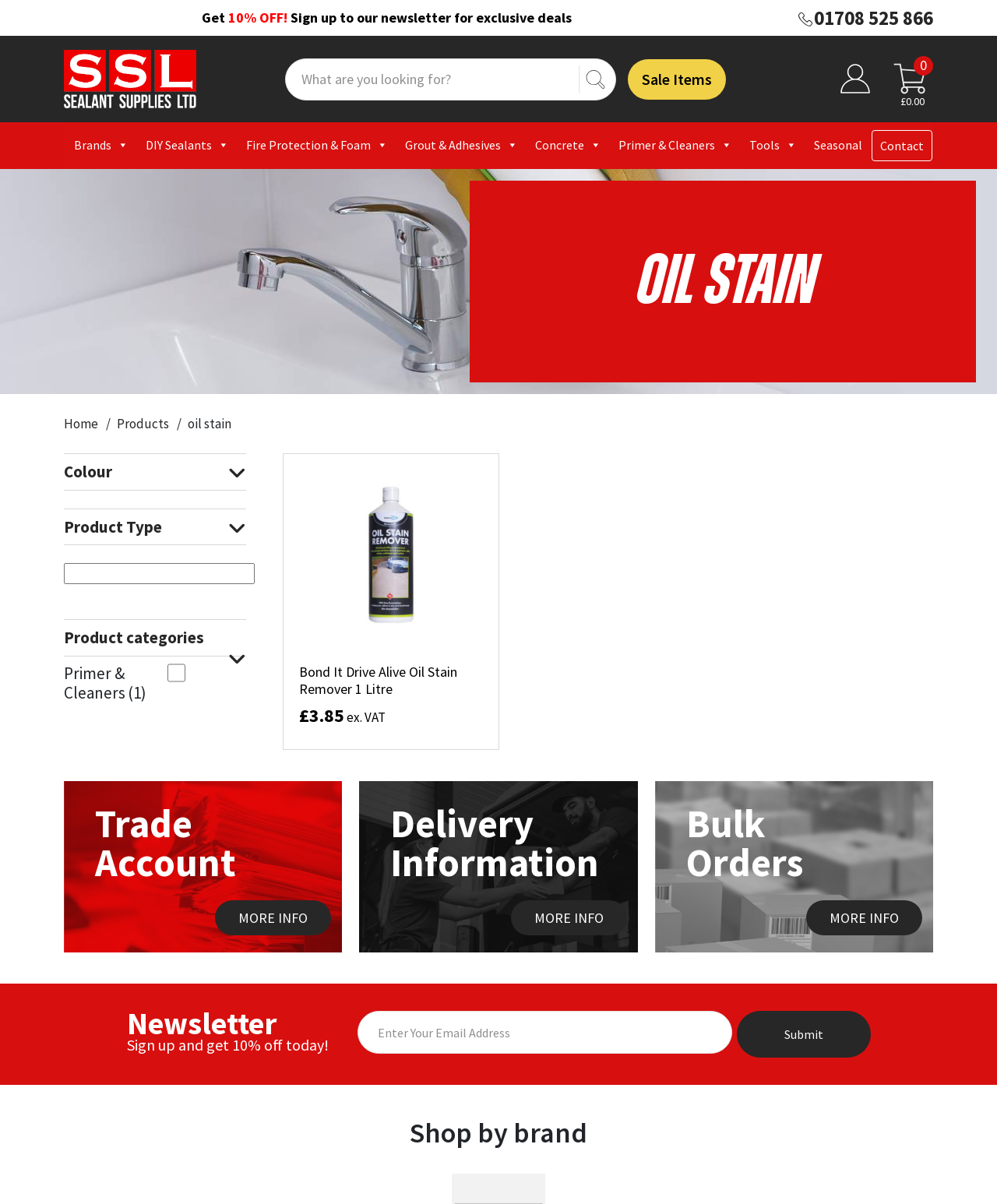How can I get 10% off on my purchase? Based on the screenshot, please respond with a single word or phrase.

Sign up to the newsletter